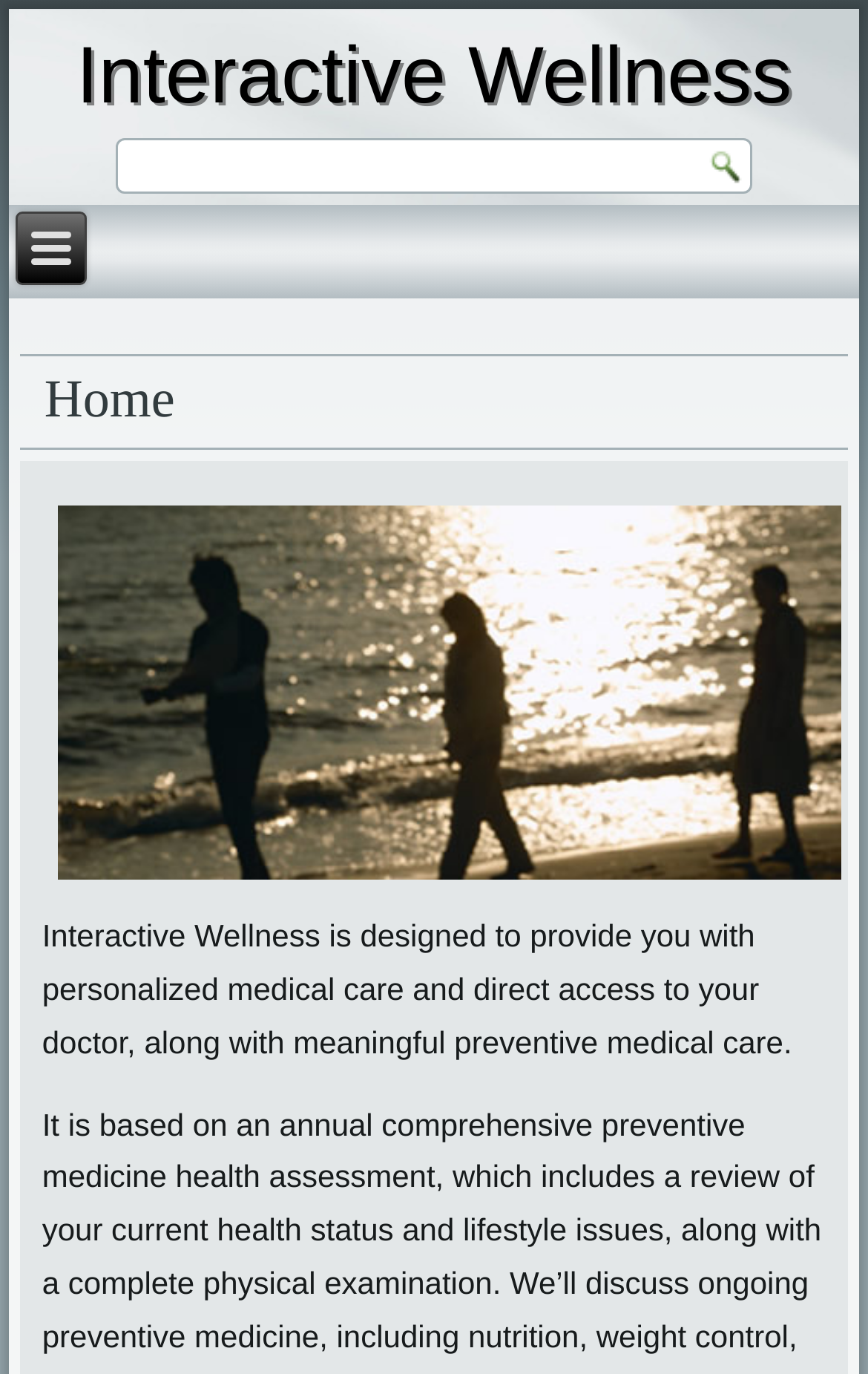Refer to the screenshot and give an in-depth answer to this question: What is the purpose of Interactive Wellness?

Based on the static text on the webpage, Interactive Wellness is designed to provide users with personalized medical care and direct access to their doctor, along with meaningful preventive medical care.